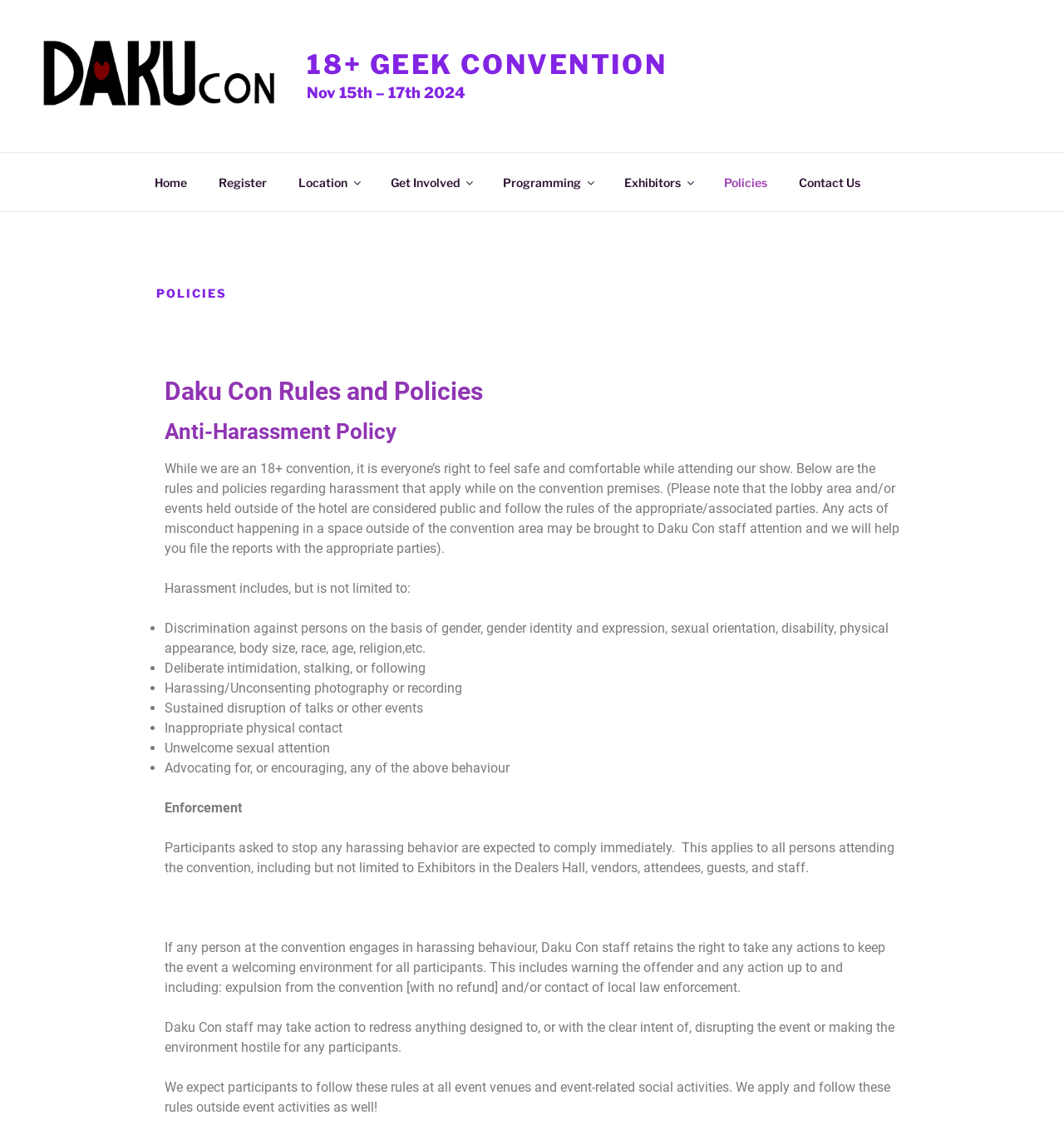Where do the Daku Con rules and policies apply?
Based on the visual details in the image, please answer the question thoroughly.

I found this information by reading the text which states that 'We expect participants to follow these rules at all event venues and event-related social activities. We apply and follow these rules outside event activities as well!'.